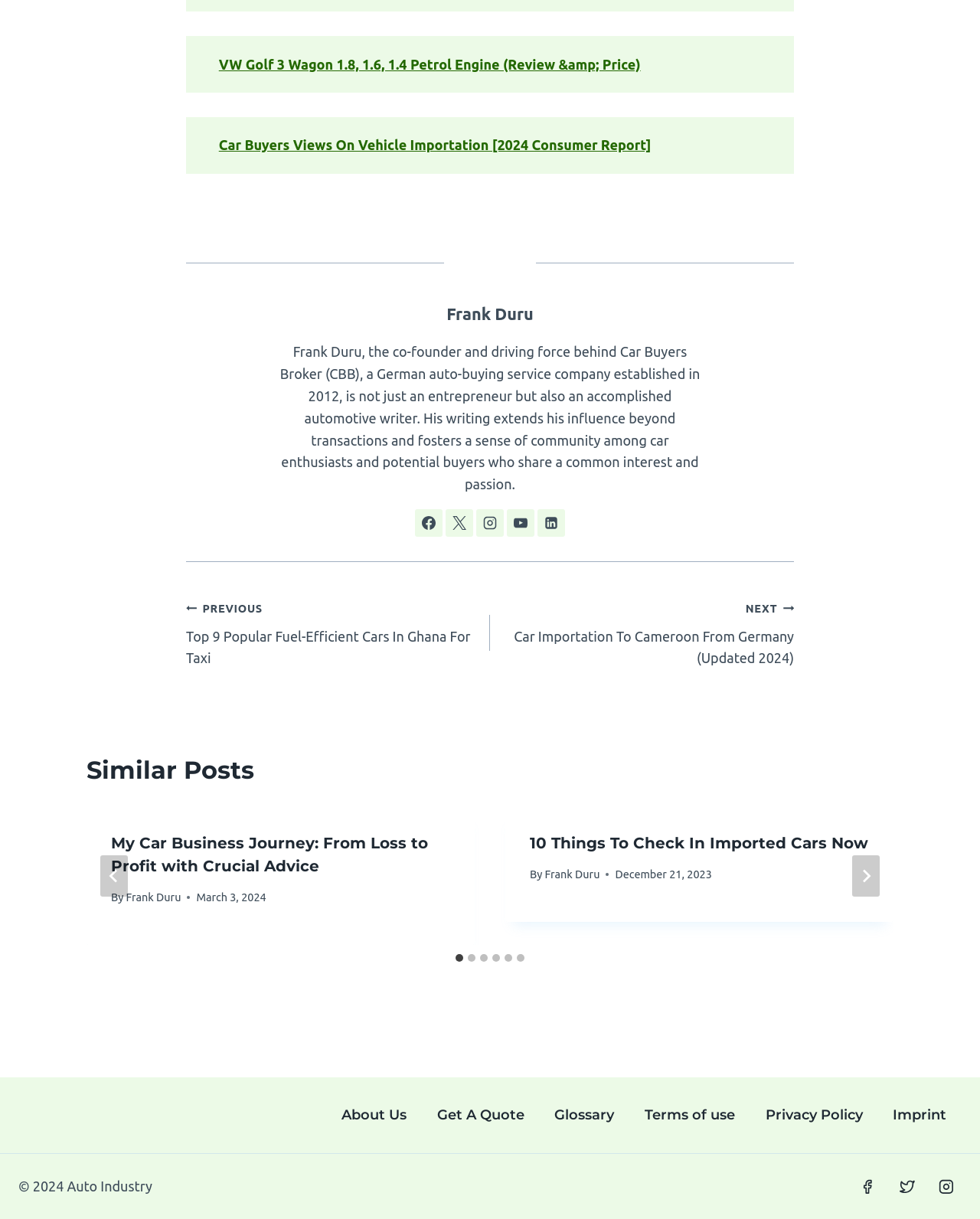Pinpoint the bounding box coordinates of the clickable area needed to execute the instruction: "Read the article about My Car Business Journey". The coordinates should be specified as four float numbers between 0 and 1, i.e., [left, top, right, bottom].

[0.113, 0.682, 0.459, 0.72]